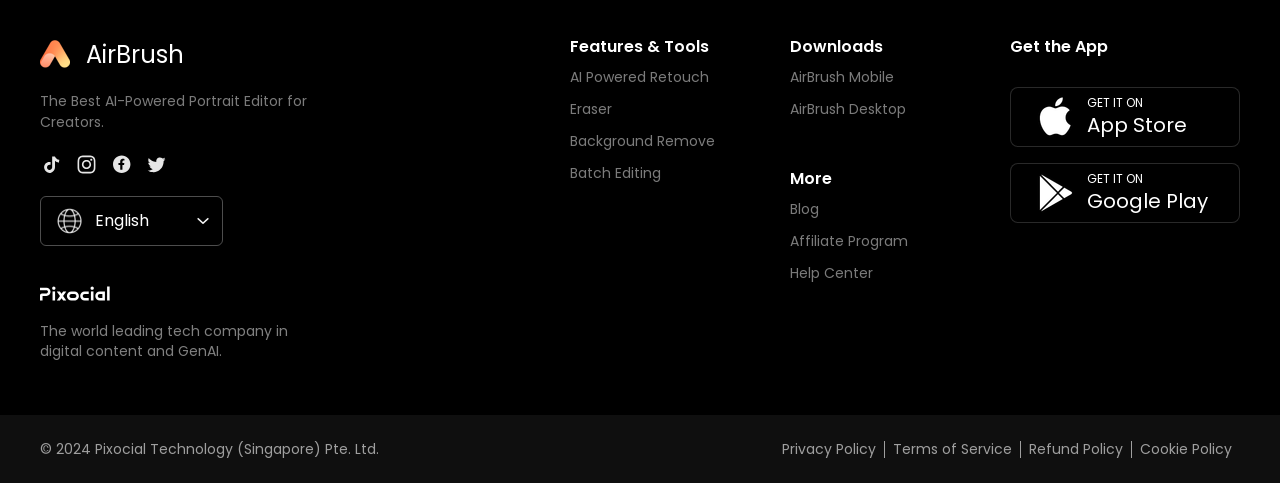Please examine the image and answer the question with a detailed explanation:
What is the company description?

The company description is a static text located at the top of the webpage, with a bounding box of [0.031, 0.665, 0.225, 0.747]. It states that the company is 'the world leading tech company in digital content and GenAI'.